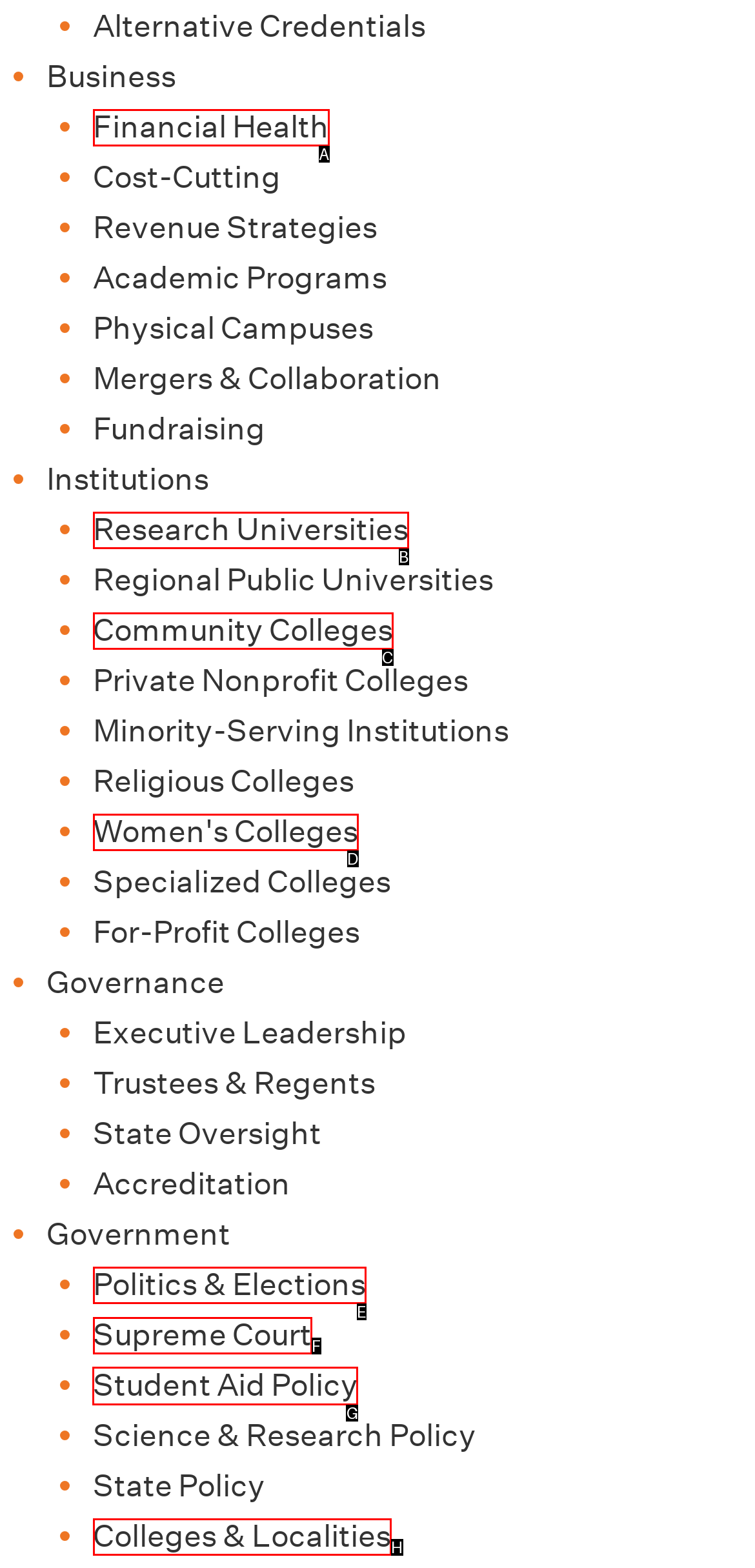Select the appropriate HTML element to click for the following task: compare
Answer with the letter of the selected option from the given choices directly.

None